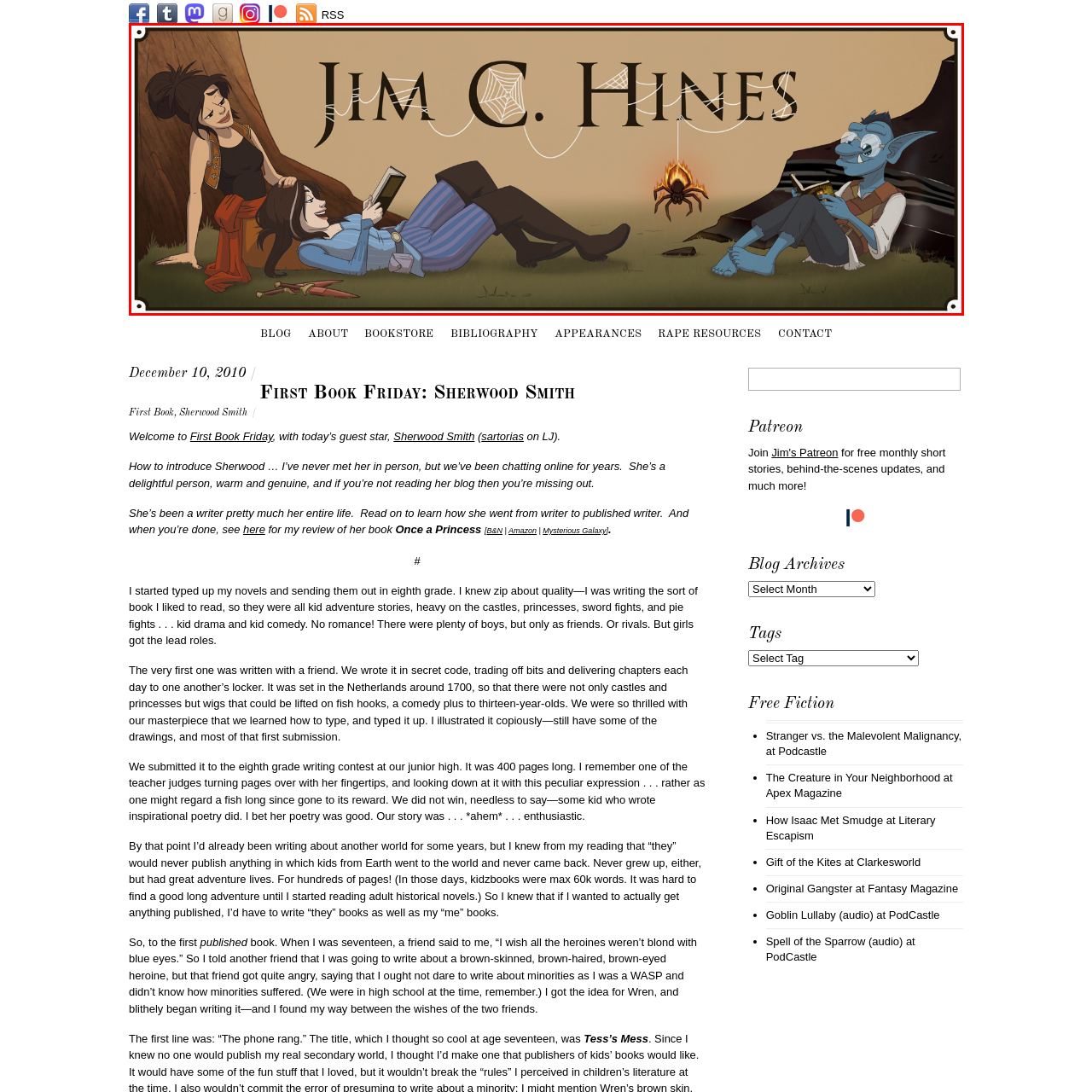What is the blue-skinned goblin character doing? Look at the image outlined by the red bounding box and provide a succinct answer in one word or a brief phrase.

Reading